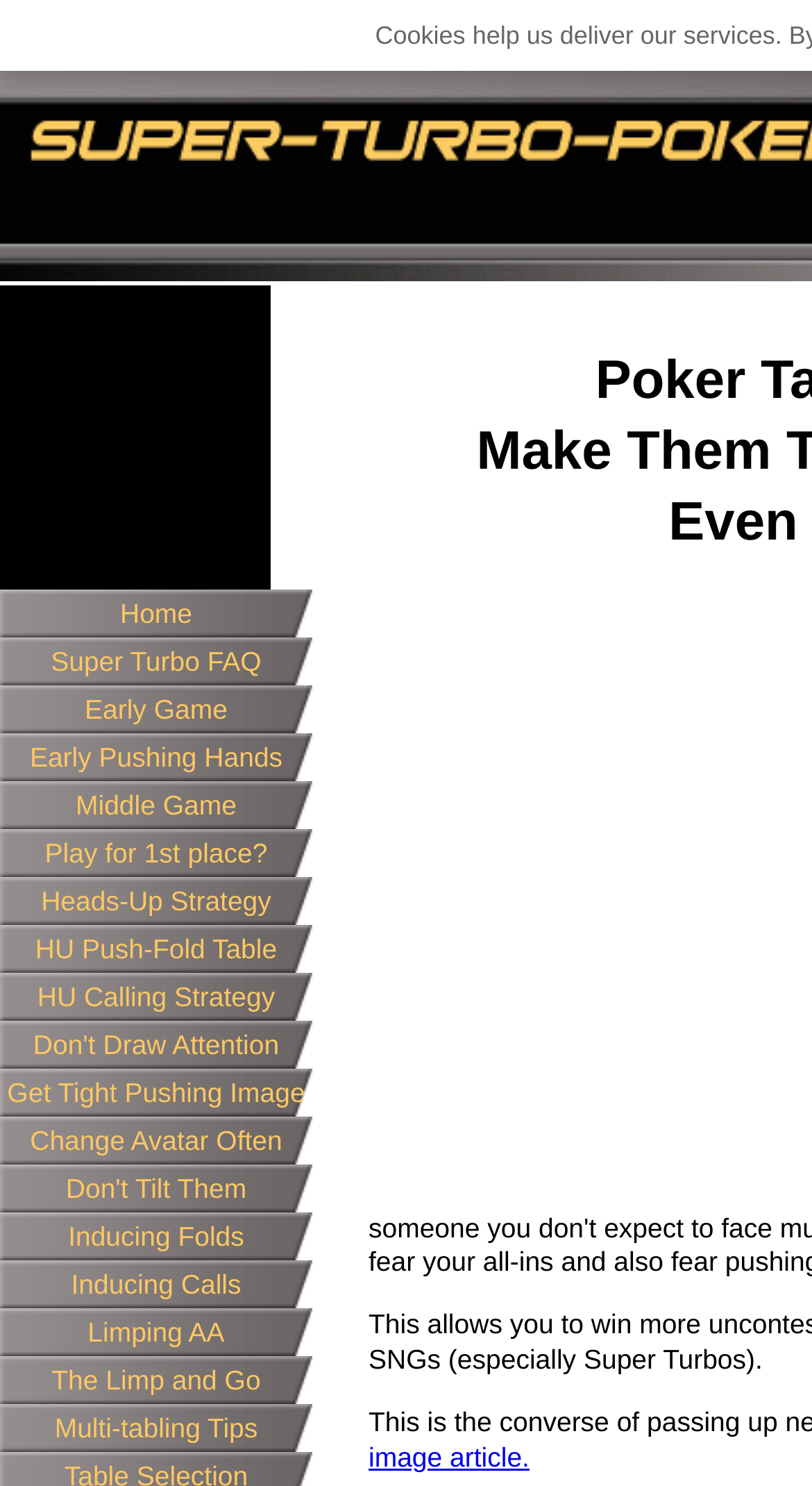Please find and report the bounding box coordinates of the element to click in order to perform the following action: "read about Early Game strategy". The coordinates should be expressed as four float numbers between 0 and 1, in the format [left, top, right, bottom].

[0.0, 0.461, 0.385, 0.493]